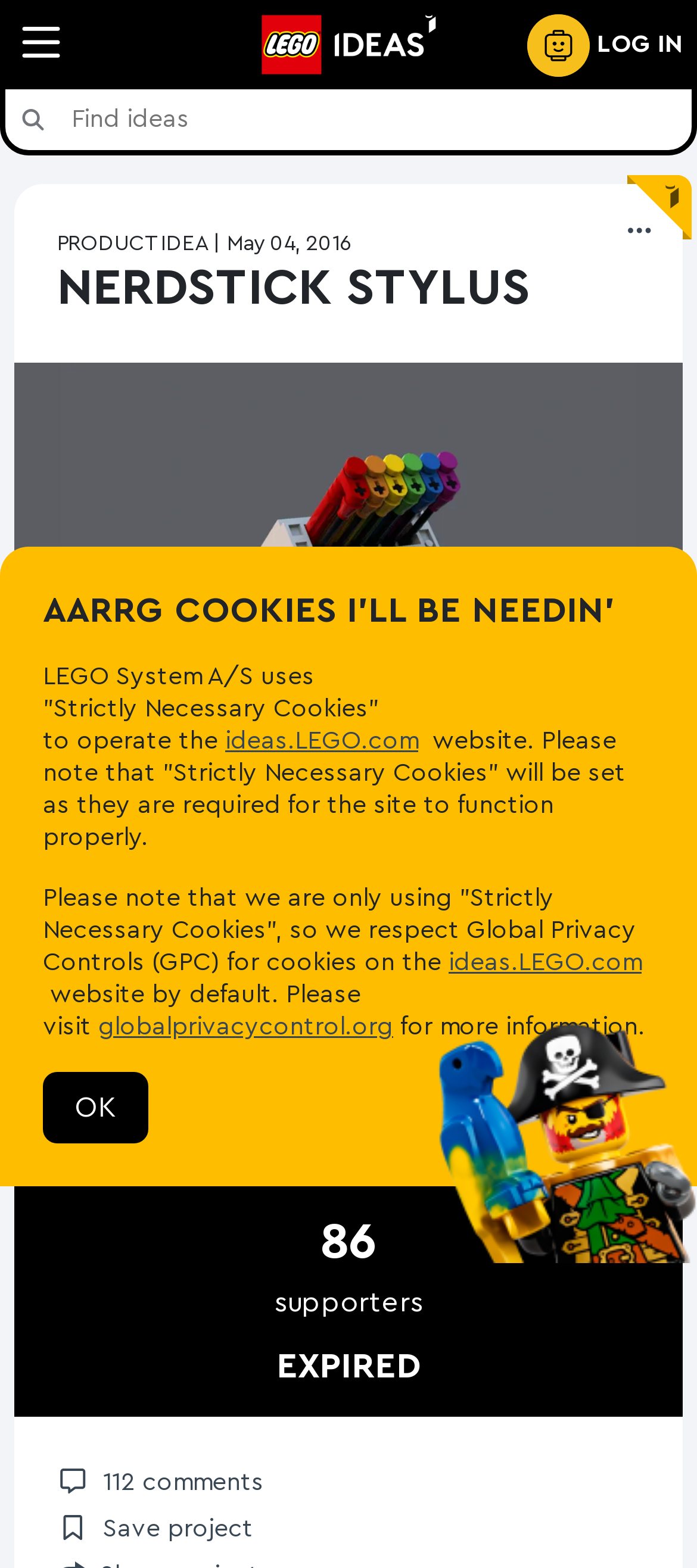Give a detailed account of the webpage's layout and content.

The webpage is about the NerdStick, a brick-built stylus in the NerdTech Series. At the top left, there is a navigation menu link, followed by the LEGO IDEAS logo, which is an image. To the right of the logo, there is a user menu link with a "LOG IN" button. A search field and a search button are located on the top right.

Below the top navigation bar, there is a product idea section with a heading "NERDSTICK STYLUS" and a time stamp "May 04, 2016". There is a large image of the NerdStick stylus, followed by four smaller images. Below these images, there is a section with the creator's avatar, name, and number of supporters.

Further down, there is a heading "EXPIRED" and a section with 112 comments. A "Save" button is located at the bottom left. On the right side, there is a section with a heading "AARRG COOKIES I'LL BE NEEDIN'" and a paragraph of text about cookies used on the website. There are two links to the website's cookie policy and a global privacy control website. A "Reject cookies" button is located at the bottom right.